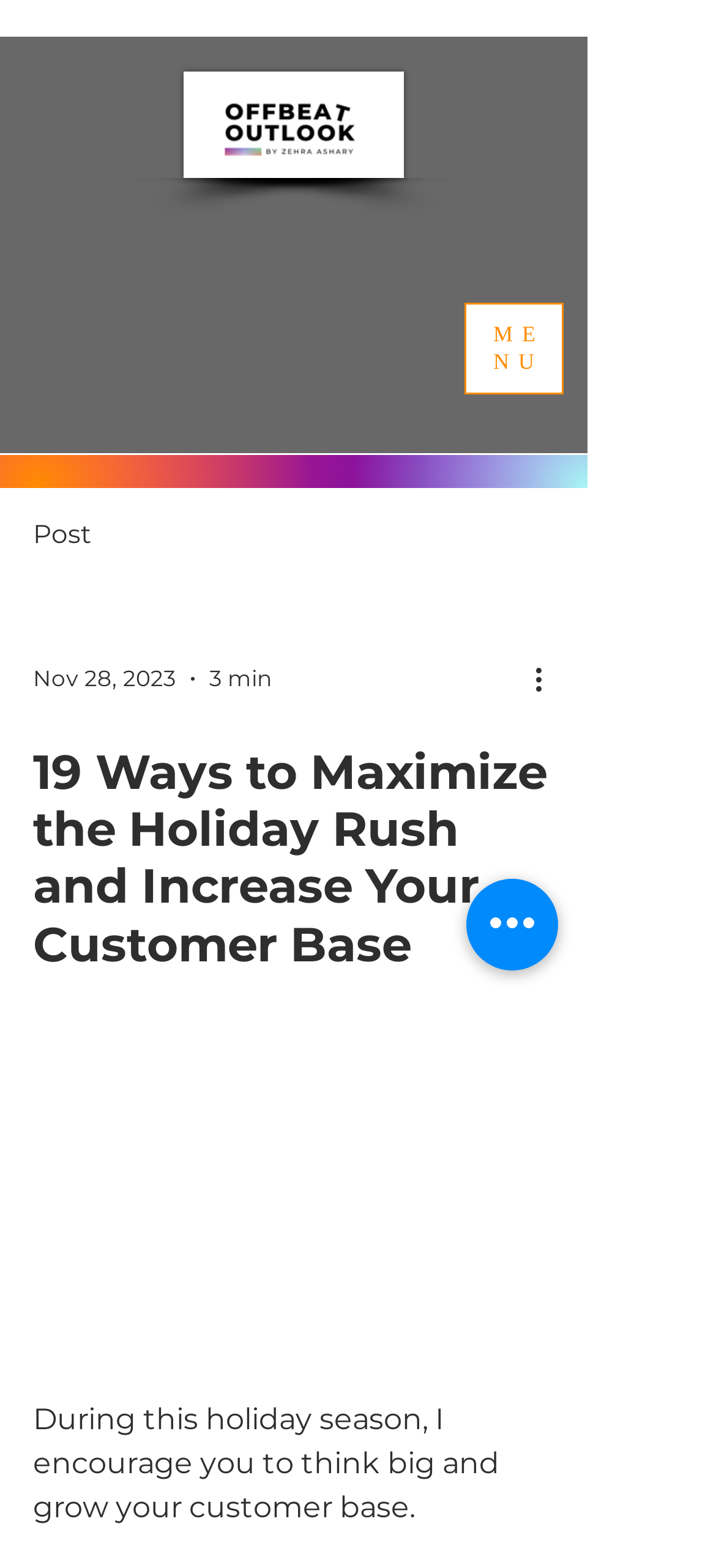Refer to the element description aria-label="More actions" and identify the corresponding bounding box in the screenshot. Format the coordinates as (top-left x, top-left y, bottom-right x, bottom-right y) with values in the range of 0 to 1.

[0.738, 0.419, 0.8, 0.447]